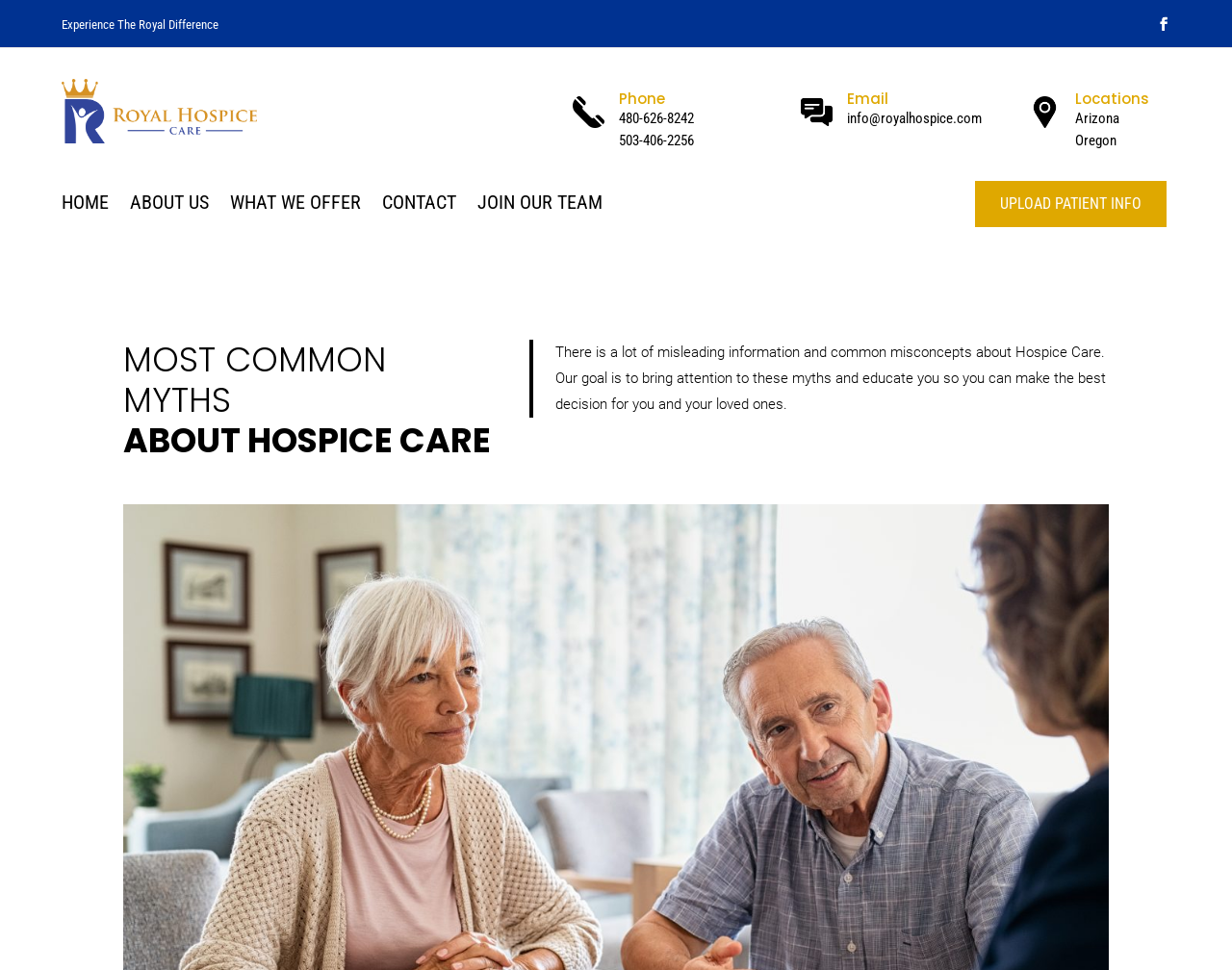Provide the bounding box coordinates of the HTML element this sentence describes: "503-406-2256". The bounding box coordinates consist of four float numbers between 0 and 1, i.e., [left, top, right, bottom].

[0.502, 0.136, 0.563, 0.154]